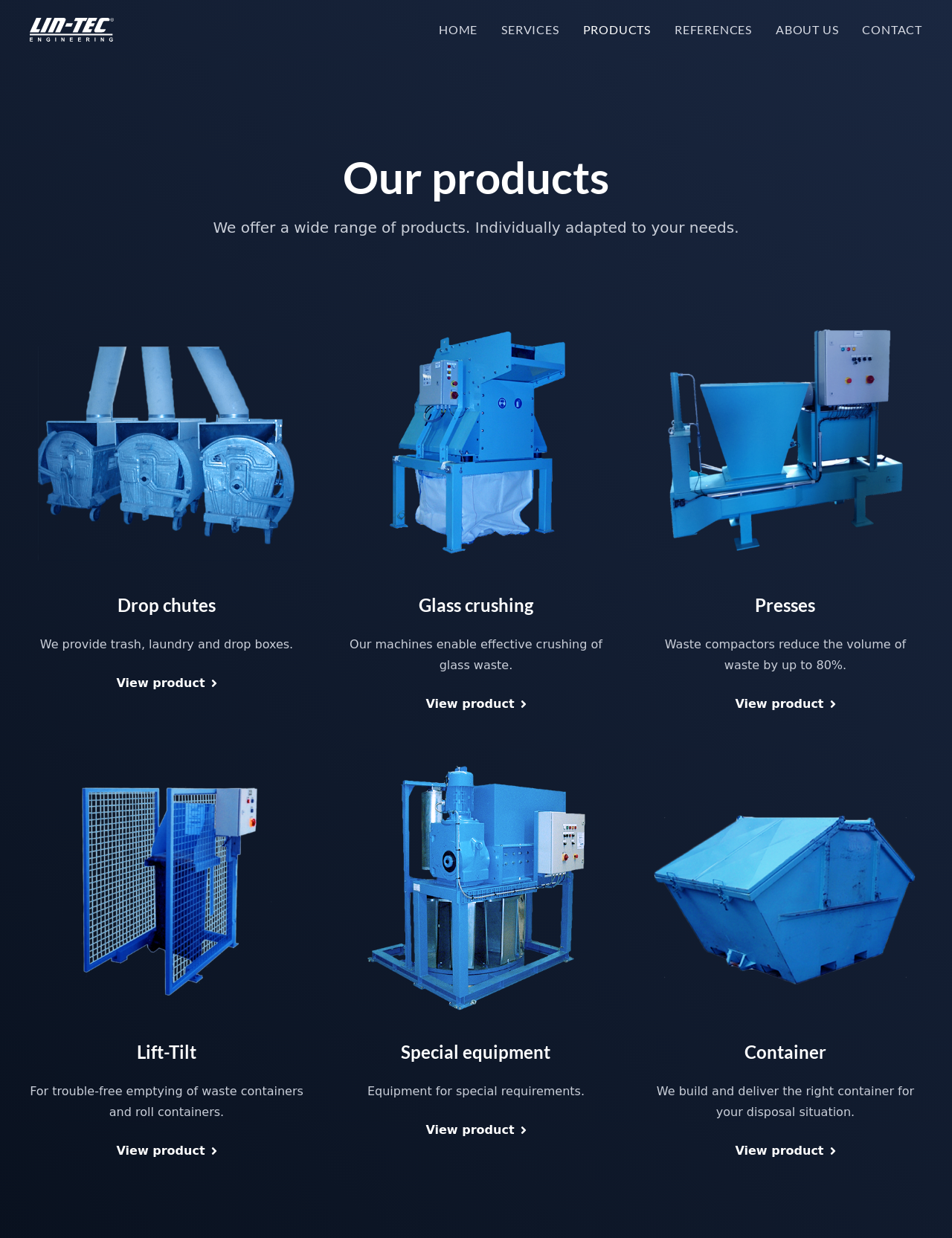Give an extensive and precise description of the webpage.

The webpage is about LIN-TEC Engineering's products, with a focus on individually adapted solutions for customers' needs. At the top left corner, there is a LIN-TEC logo in white, accompanied by a link. Below the logo, there is a navigation menu with links to HOME, SERVICES, PRODUCTS, REFERENCES, ABOUT US, and CONTACT.

The main content of the page is divided into four sections, each featuring a product category. The first section is about drop chutes, with an image of a trash chute, a heading, and a brief description of the product. There is also a link to view the product.

The second section is about glass crushing, featuring an image of a glass crushing machine, a heading, and a brief description of the product. Again, there is a link to view the product.

The third section is about presses, with an image of a waste compactor, a heading, and a brief description of the product. A link to view the product is also provided.

The fourth section is about lift-tilt equipment, featuring an image of a hub-kipp machine, a heading, and a brief description of the product. A link to view the product is available.

The fifth section is about special equipment, with an image of a sack carousel, a heading, and a brief description of the product. A link to view the product is provided.

The sixth and final section is about containers, featuring an image of a deckel mulde, a heading, and a brief description of the product. A link to view the product is available.

Throughout the page, there are multiple images, headings, and links to view products, providing a comprehensive overview of LIN-TEC Engineering's product range.